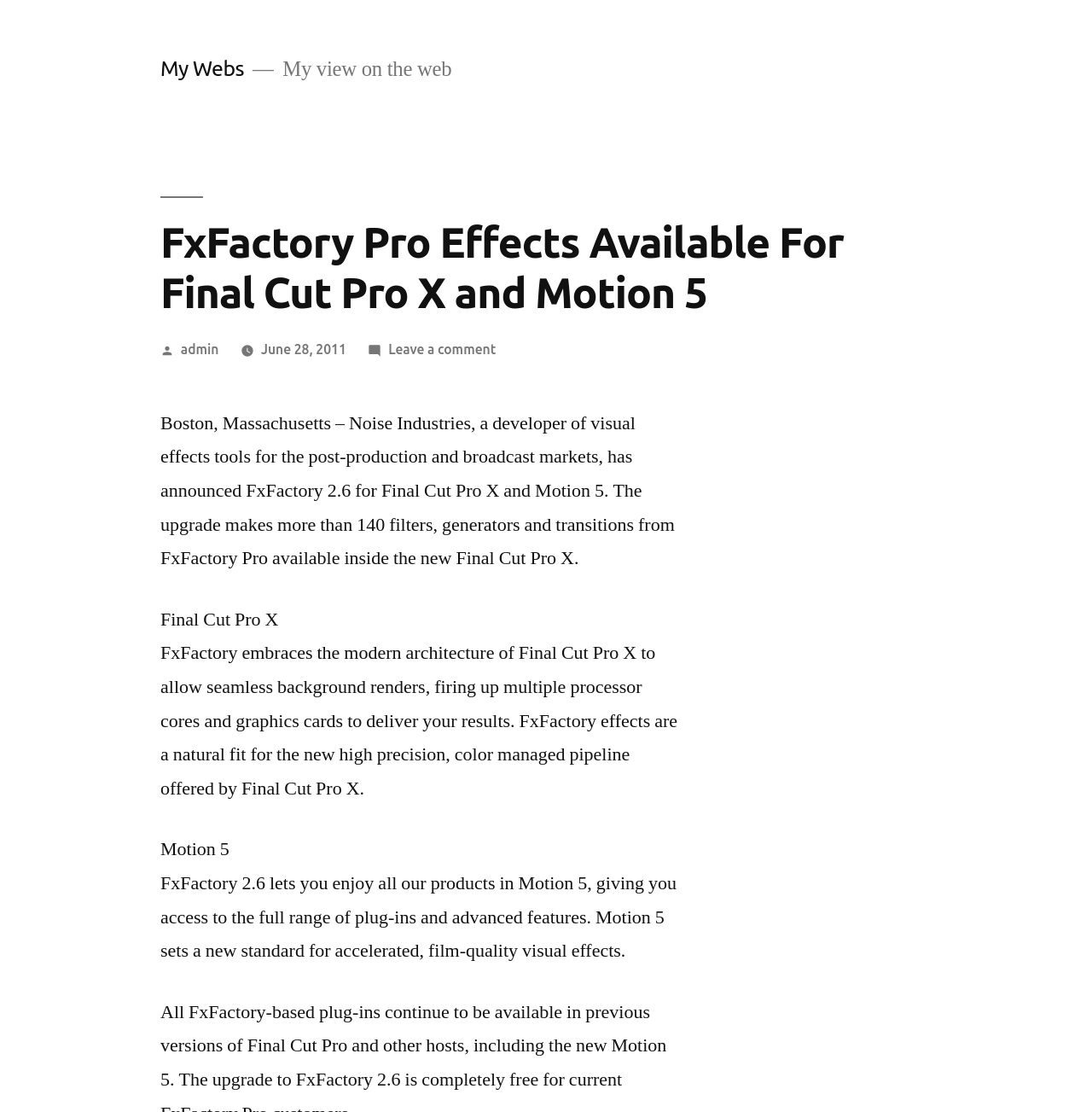Generate the main heading text from the webpage.

FxFactory Pro Effects Available For Final Cut Pro X and Motion 5